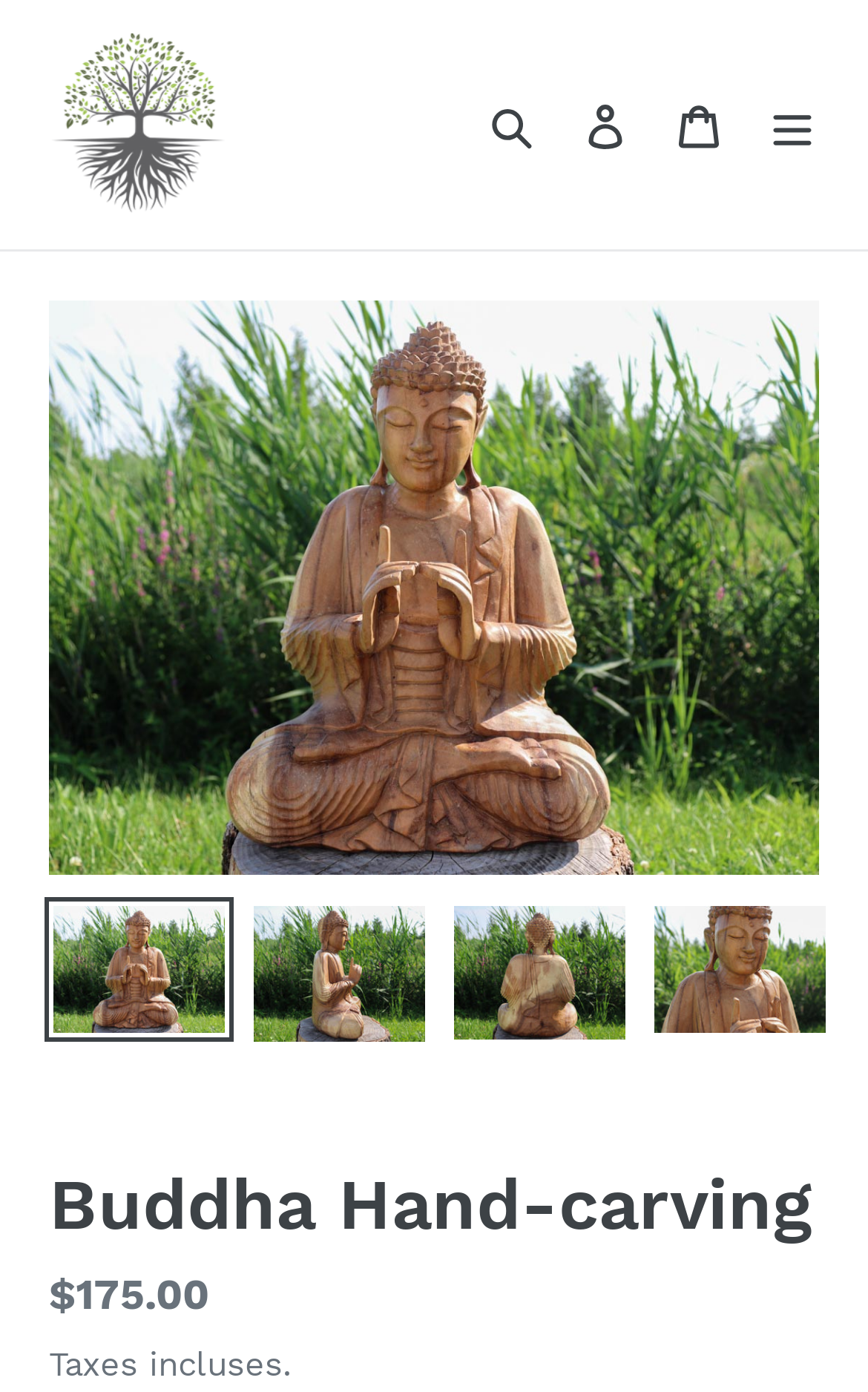Reply to the question below using a single word or brief phrase:
How many images are there on the webpage?

6